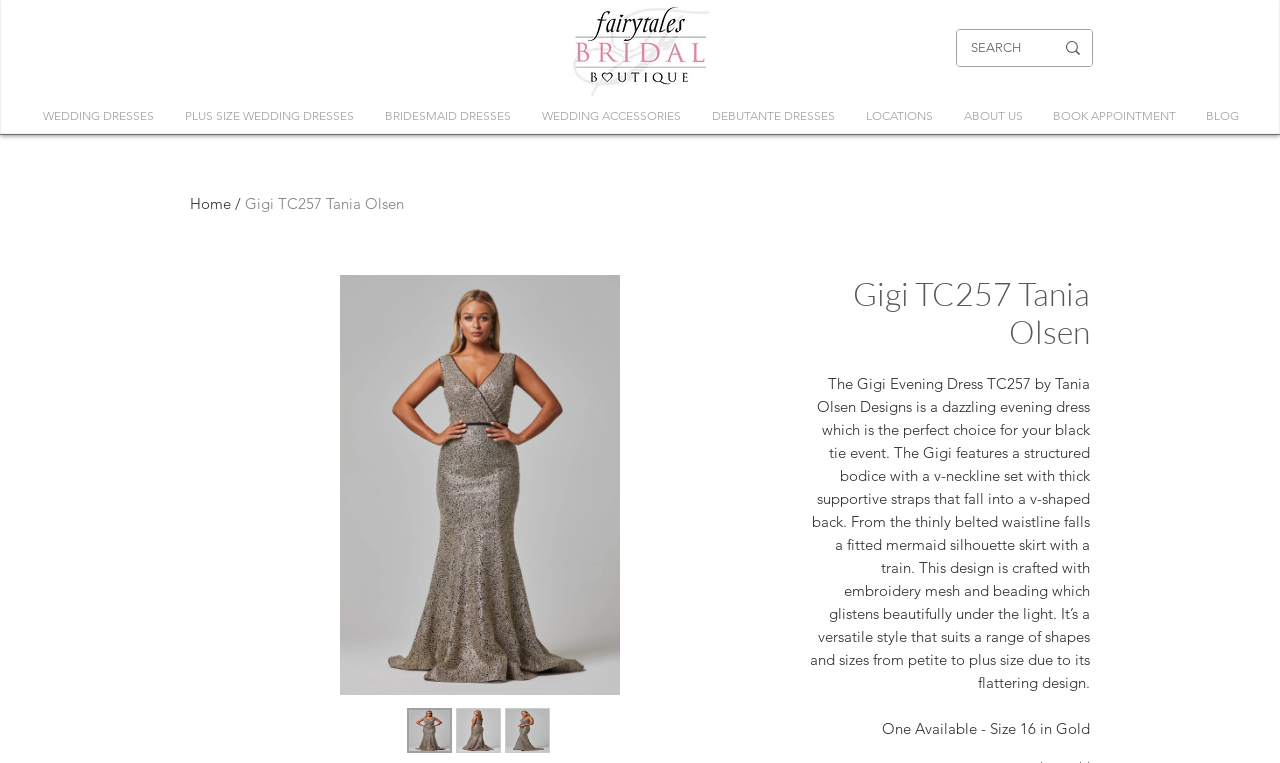Please locate and generate the primary heading on this webpage.

Gigi TC257 Tania Olsen